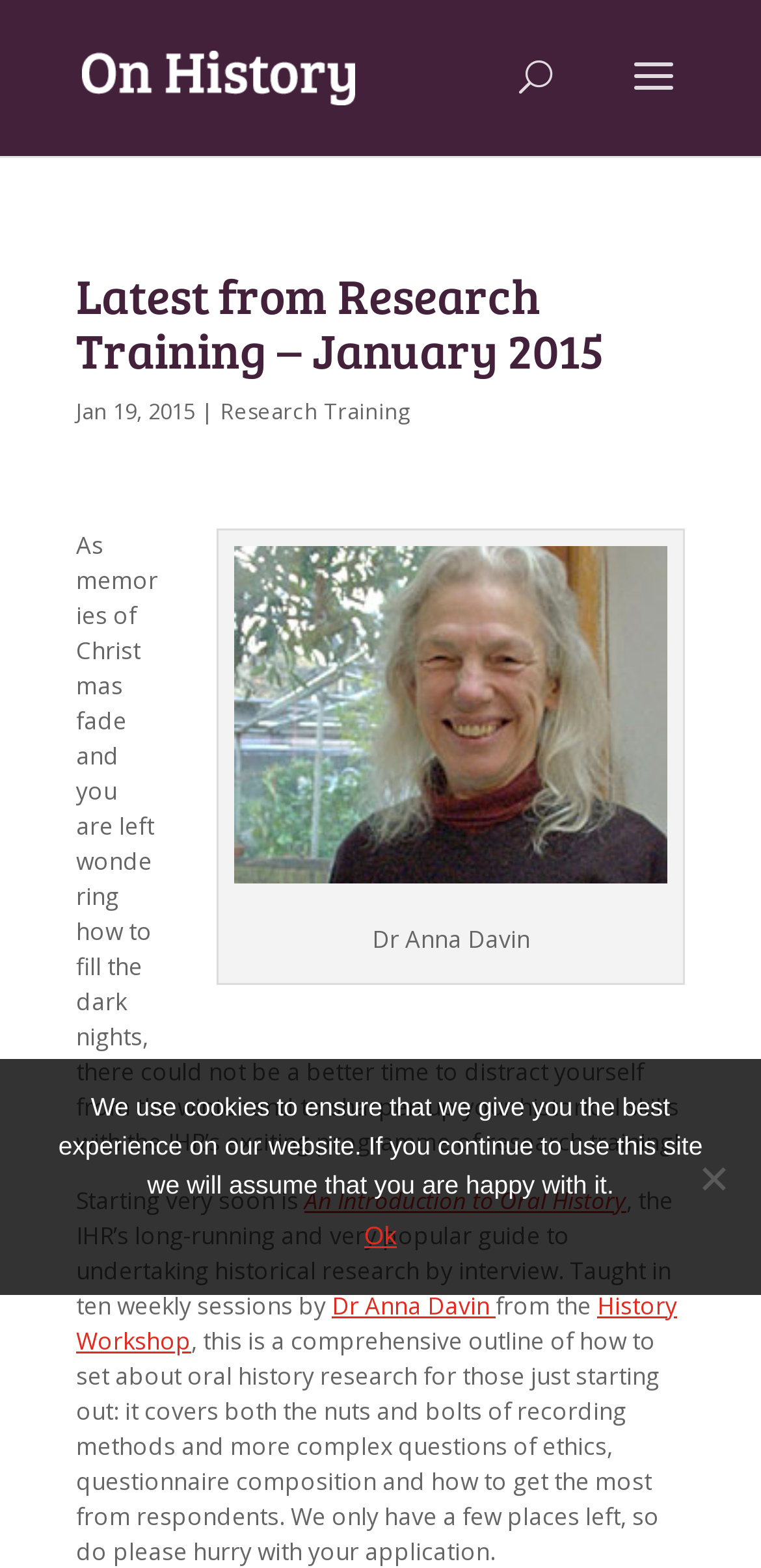Who is teaching the 'An Introduction to Oral History' course?
From the screenshot, provide a brief answer in one word or phrase.

Dr Anna Davin